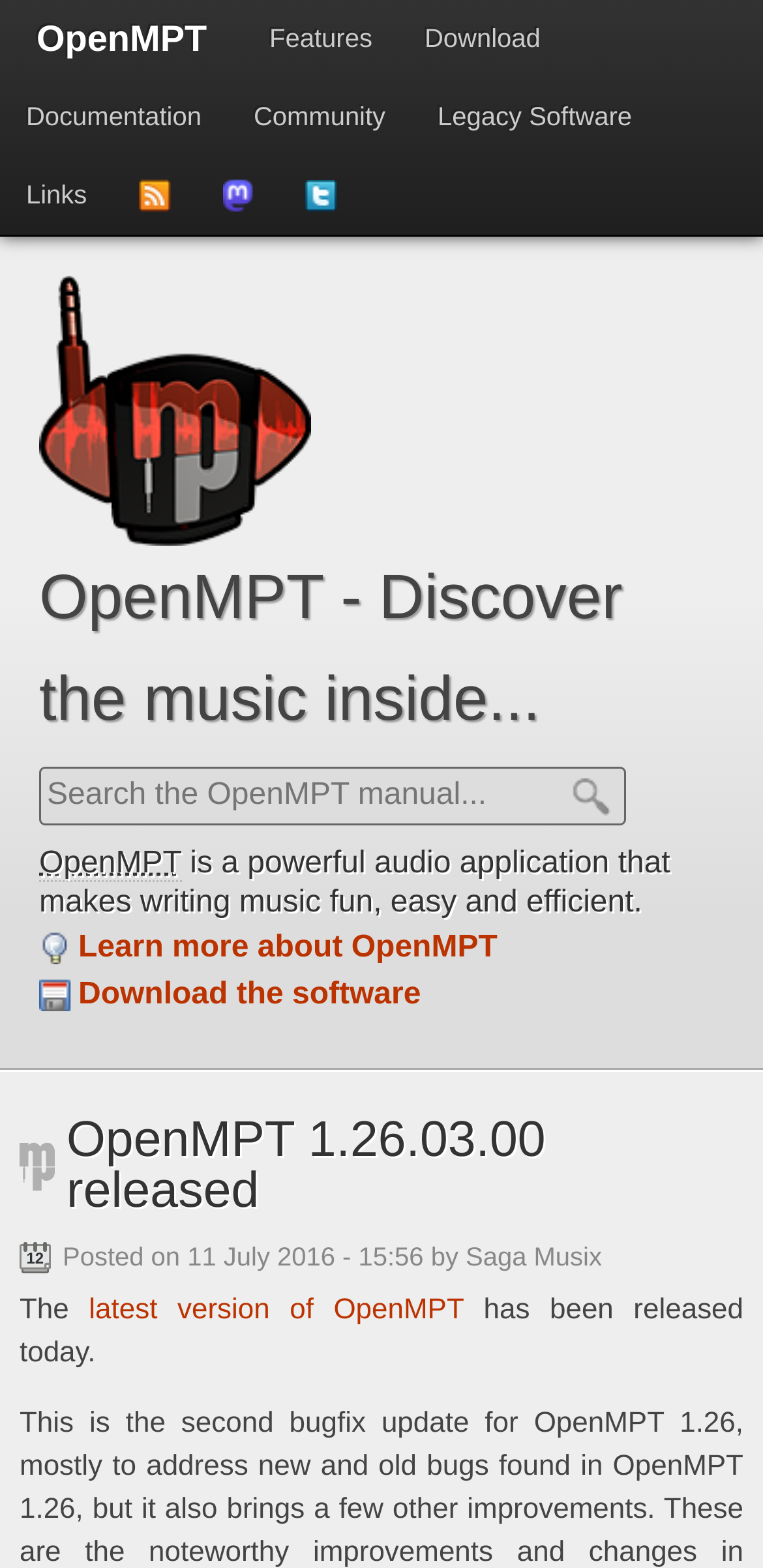Please locate the bounding box coordinates of the element that needs to be clicked to achieve the following instruction: "Click on the 'Download' button". The coordinates should be four float numbers between 0 and 1, i.e., [left, top, right, bottom].

[0.522, 0.0, 0.743, 0.05]